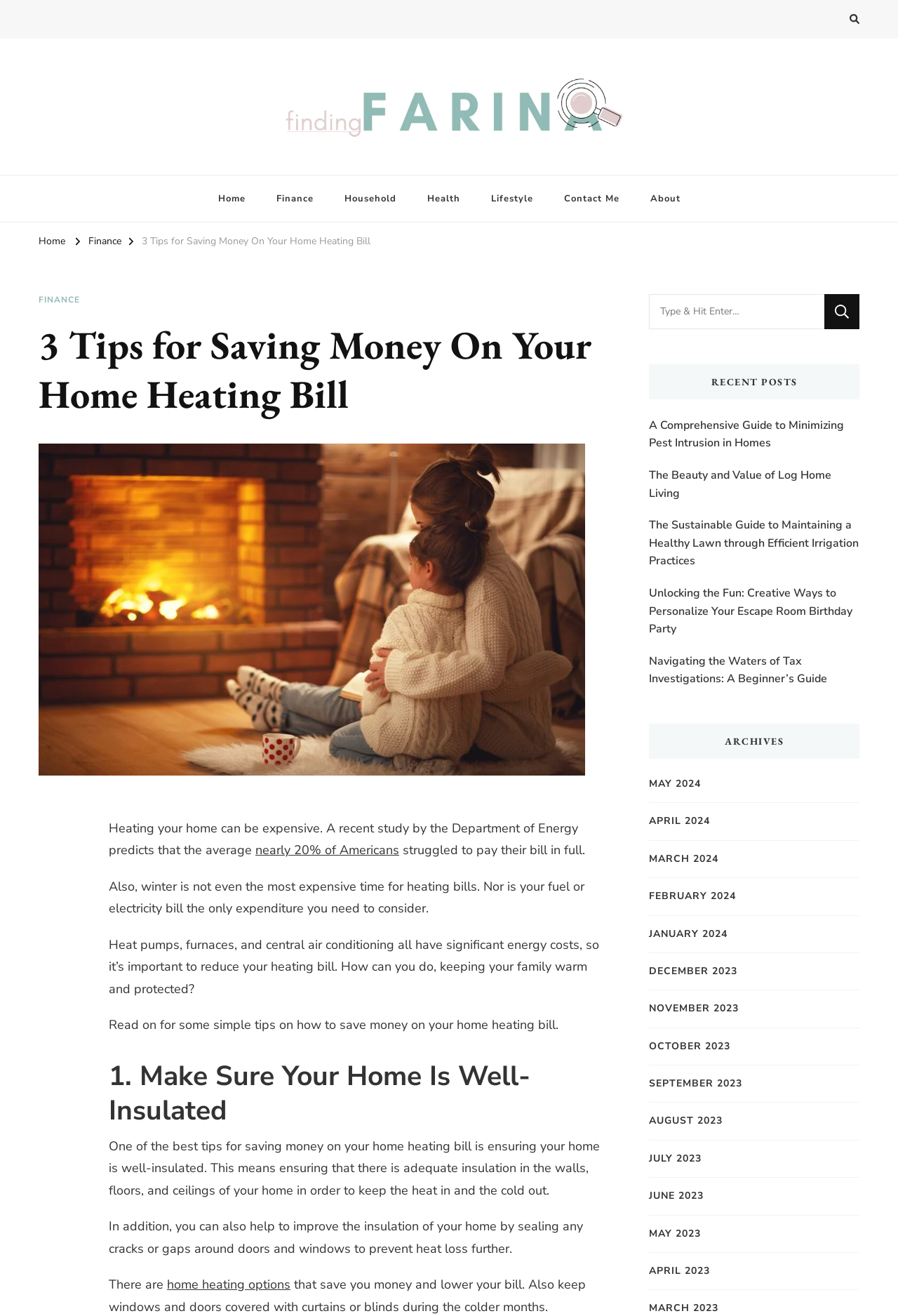Please determine the bounding box coordinates of the element's region to click in order to carry out the following instruction: "Read the '3 Tips for Saving Money On Your Home Heating Bill' article". The coordinates should be four float numbers between 0 and 1, i.e., [left, top, right, bottom].

[0.158, 0.178, 0.412, 0.188]